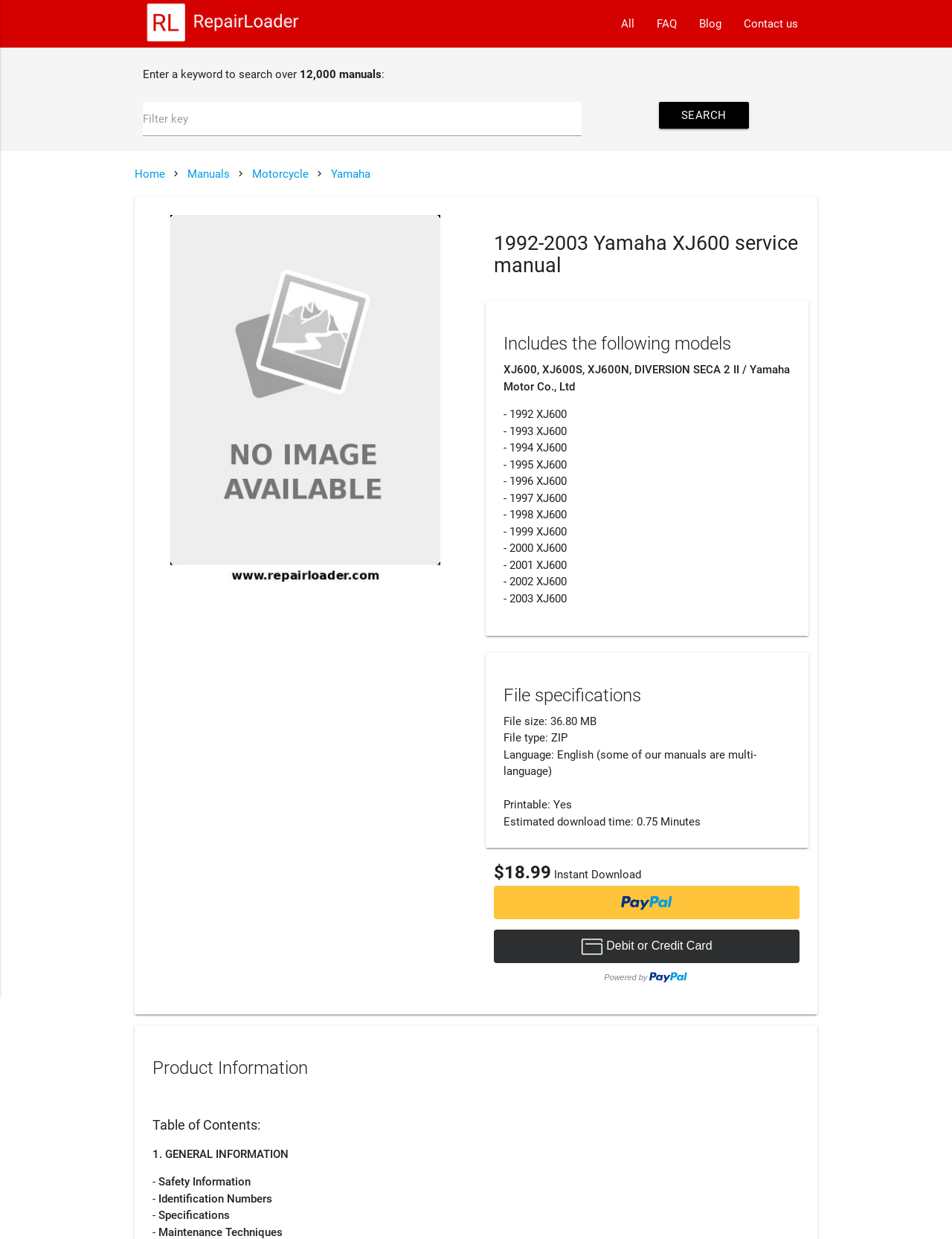Answer briefly with one word or phrase:
Is the manual printable?

Yes